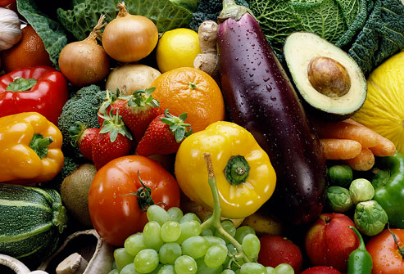What is the purpose of these foods?
Please provide a comprehensive answer based on the details in the screenshot.

According to the caption, the variety of fruits and vegetables showcased are known for their health benefits, particularly in preventing and combating cancer, due to their richness in nutrients and compounds that can inhibit the growth of harmful cancer cells.